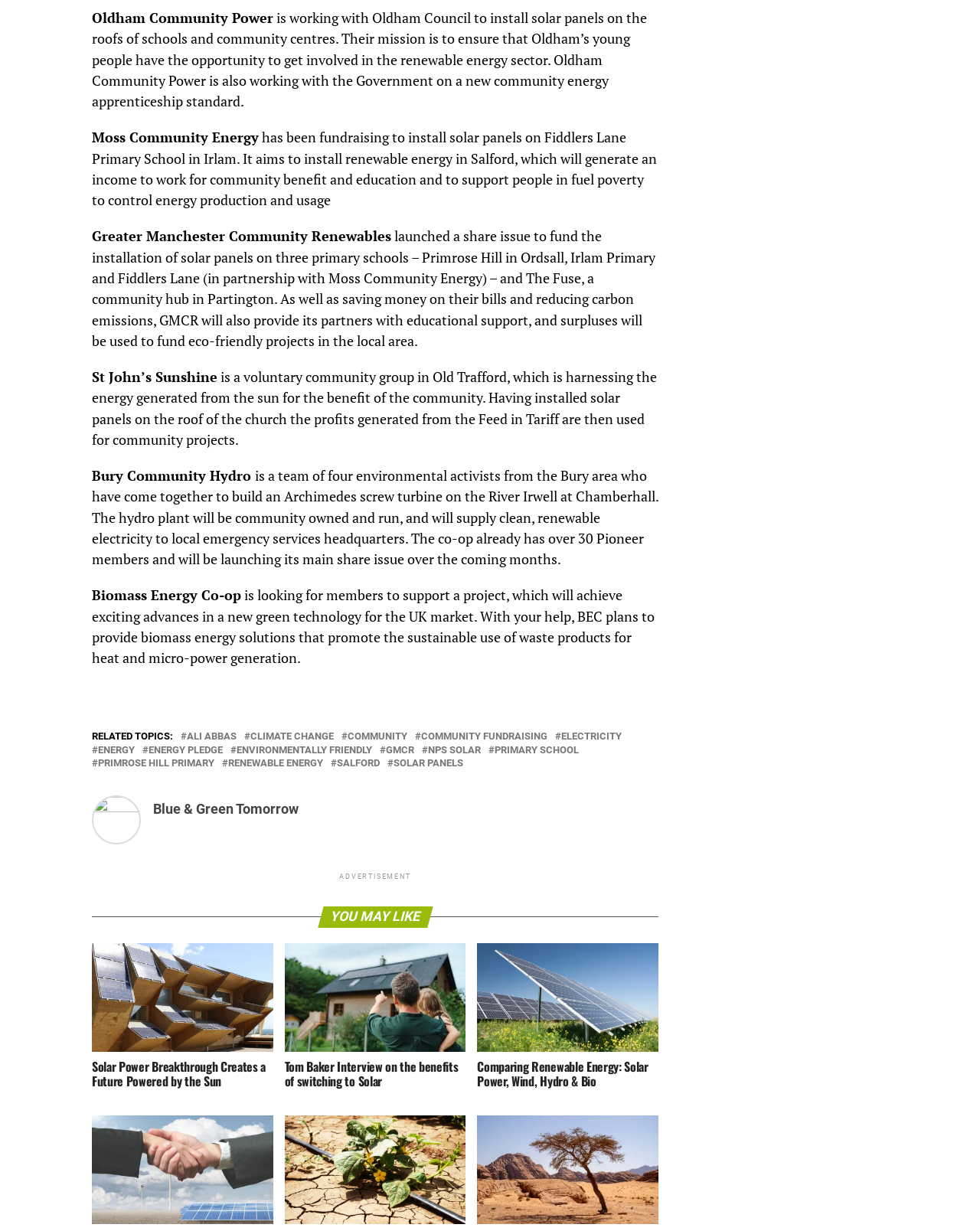Indicate the bounding box coordinates of the clickable region to achieve the following instruction: "Click on 'ALI ABBAS' link."

[0.191, 0.594, 0.241, 0.602]